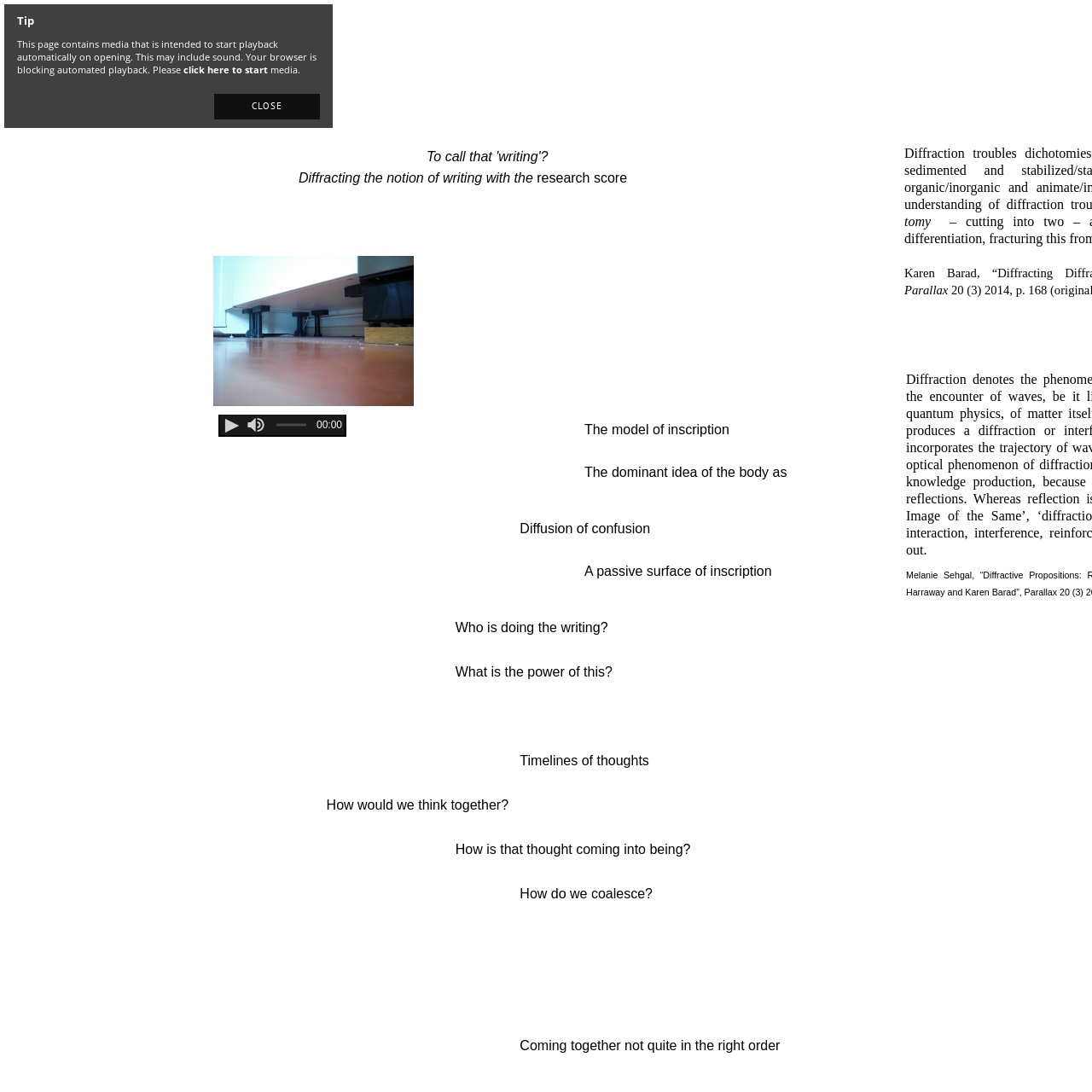View the section of the image outlined in red, What is the likely purpose of the surrounding text? Provide your response in a single word or brief phrase.

Exploring writing and thought